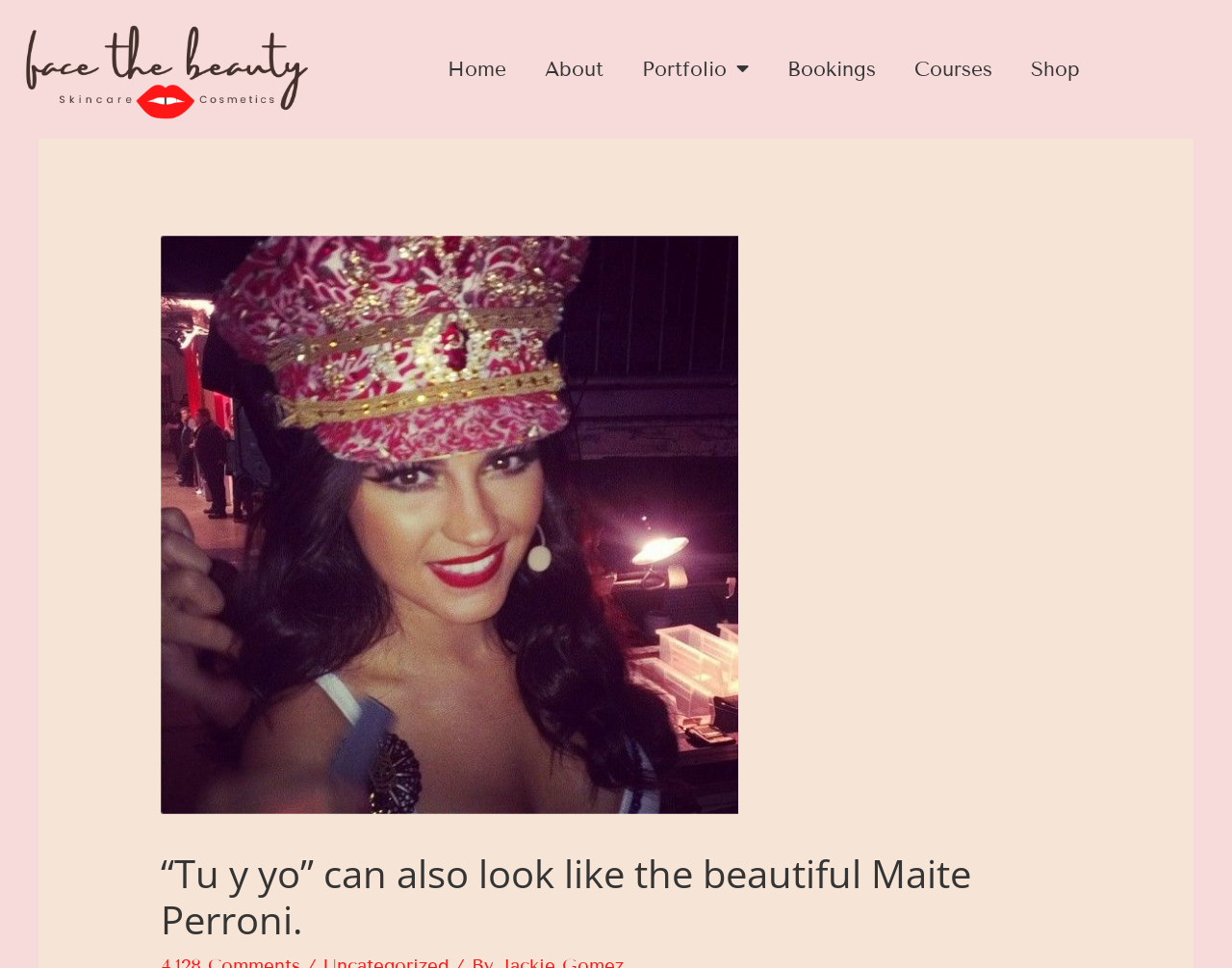Respond with a single word or phrase for the following question: 
What is the first menu item?

Home